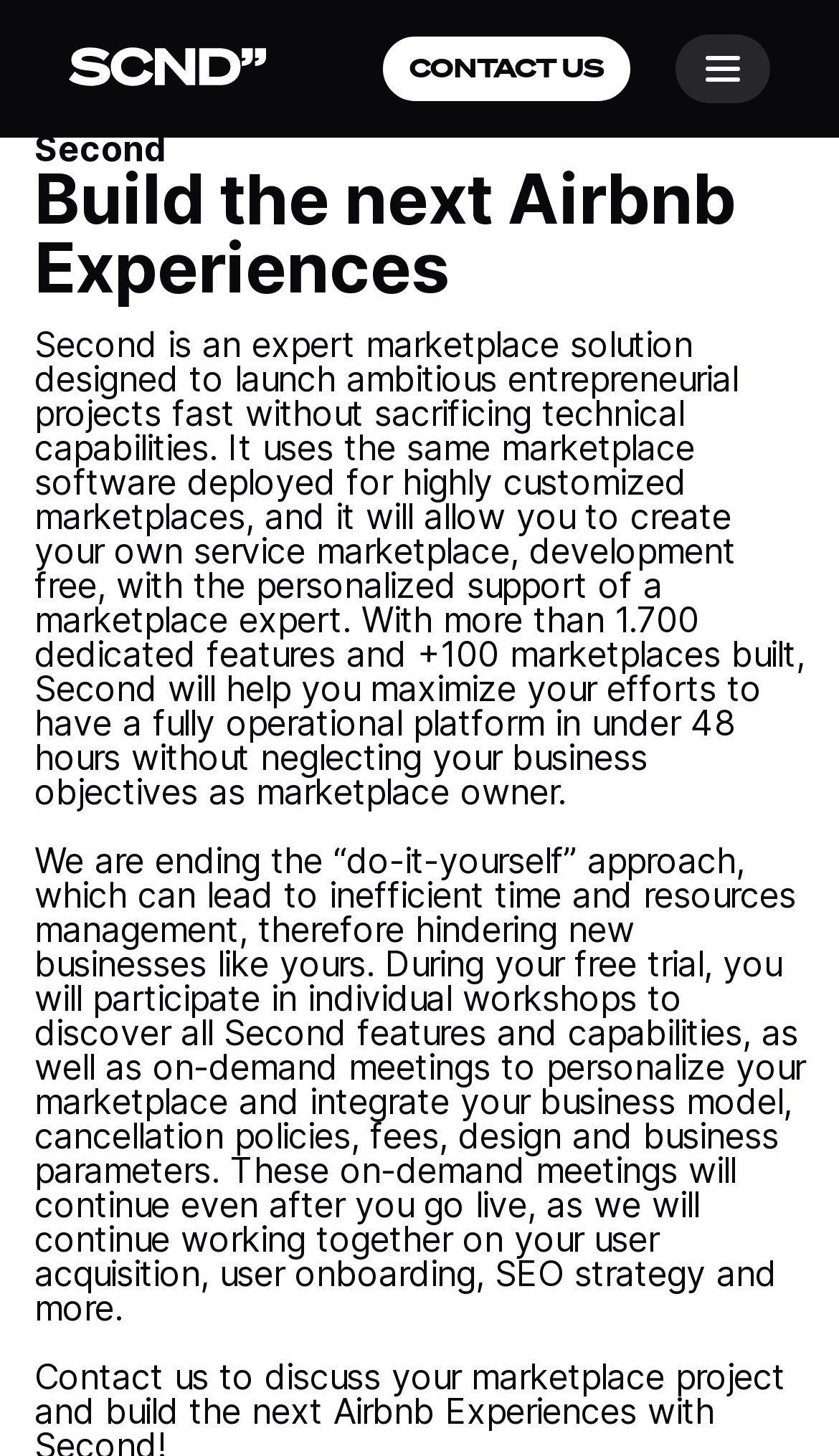What is the purpose of Second?
Refer to the screenshot and answer in one word or phrase.

Marketplace solution